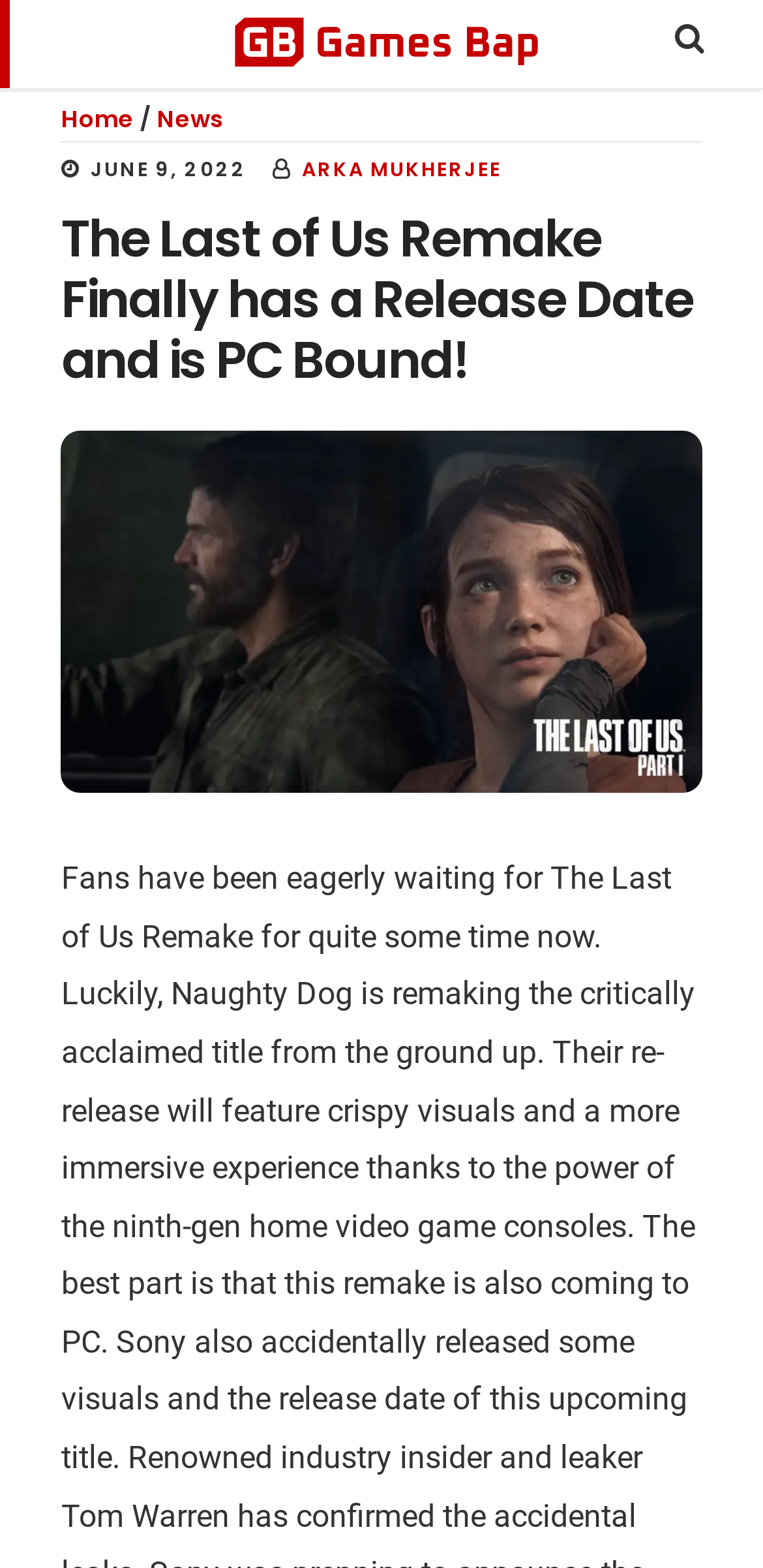What is the name of the website?
Please utilize the information in the image to give a detailed response to the question.

The name of the website can be found at the top of the webpage, where it says 'GAMES BAP' in a prominent link.